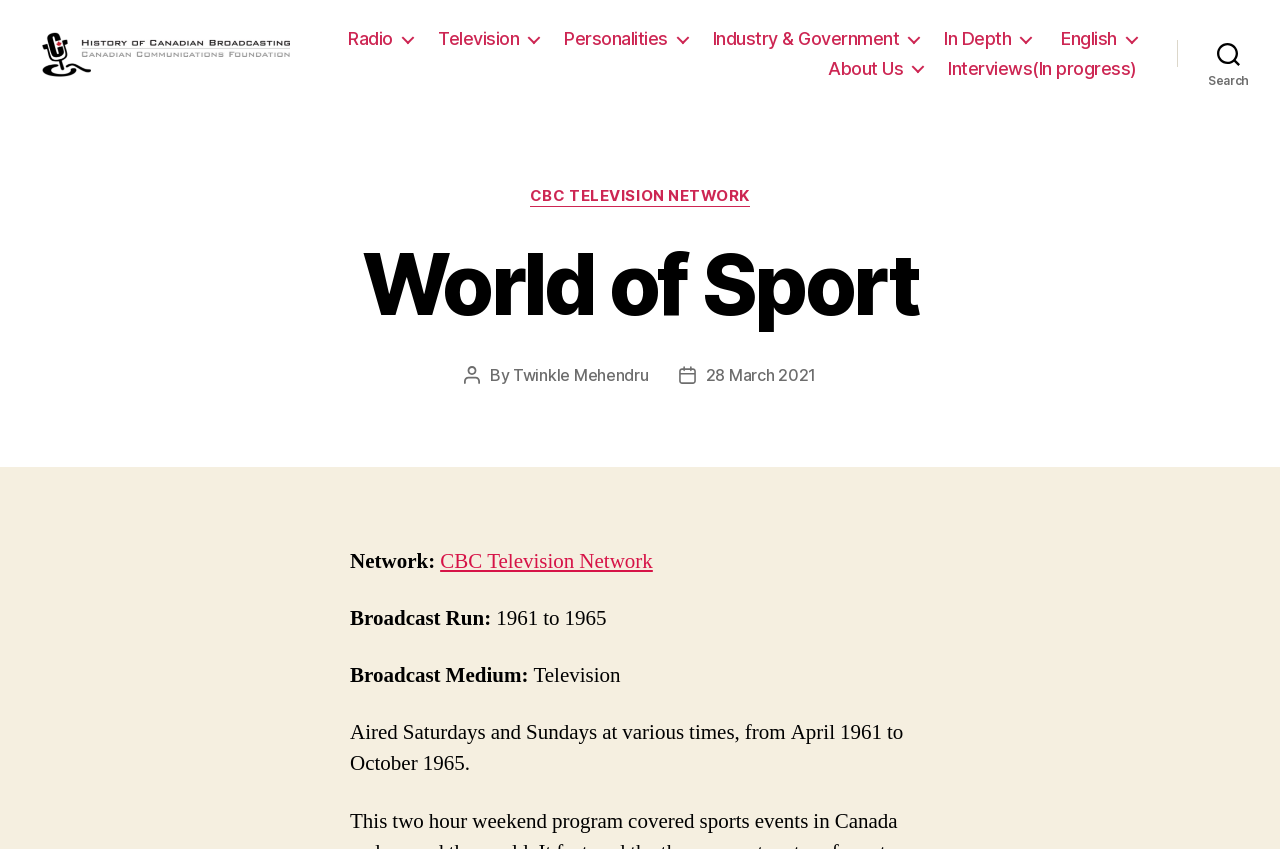Identify the bounding box coordinates of the part that should be clicked to carry out this instruction: "Read the 'In Depth' section".

[0.82, 0.039, 0.888, 0.065]